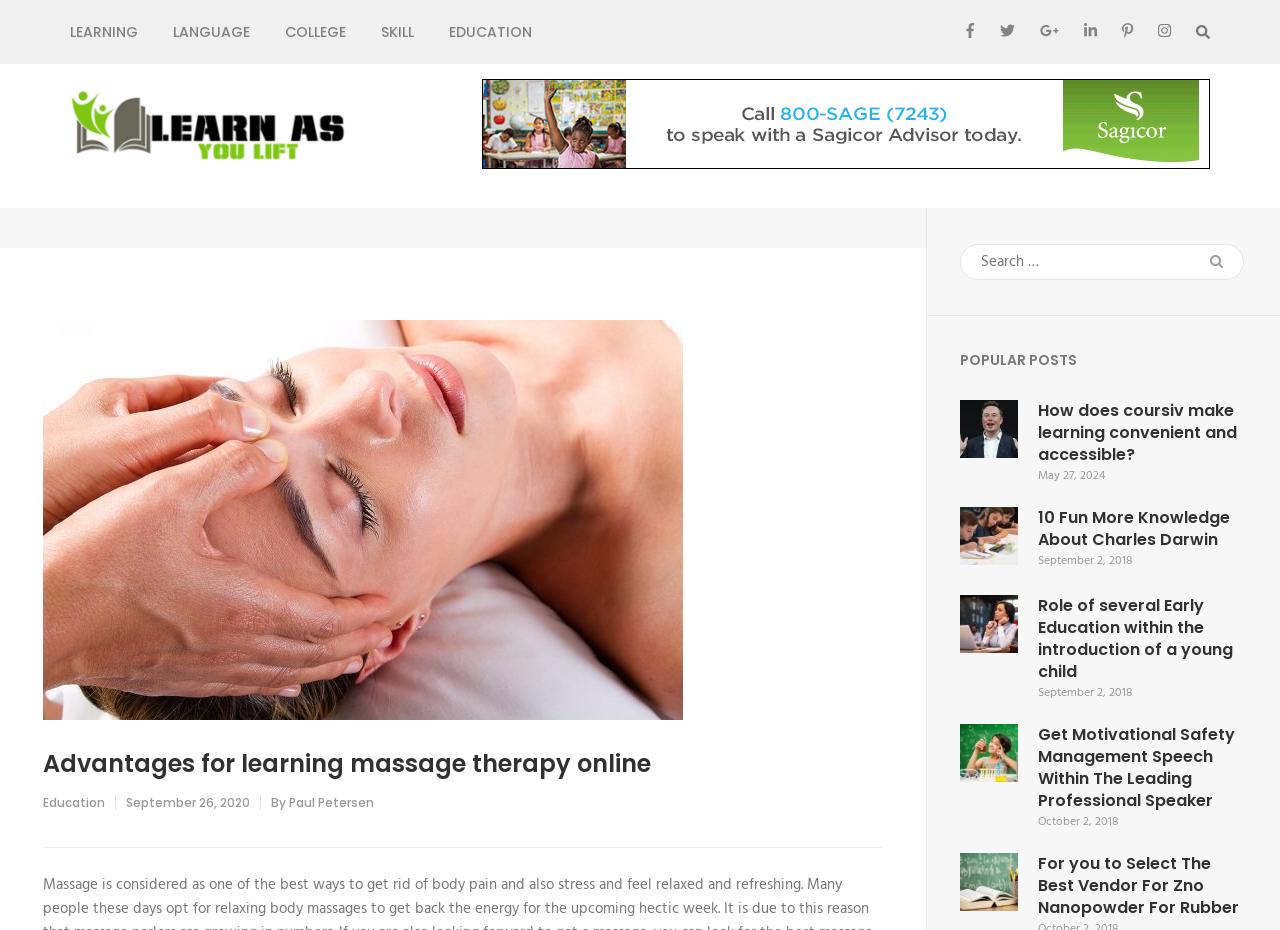Specify the bounding box coordinates of the element's region that should be clicked to achieve the following instruction: "Search for something". The bounding box coordinates consist of four float numbers between 0 and 1, in the format [left, top, right, bottom].

[0.766, 0.269, 0.937, 0.295]